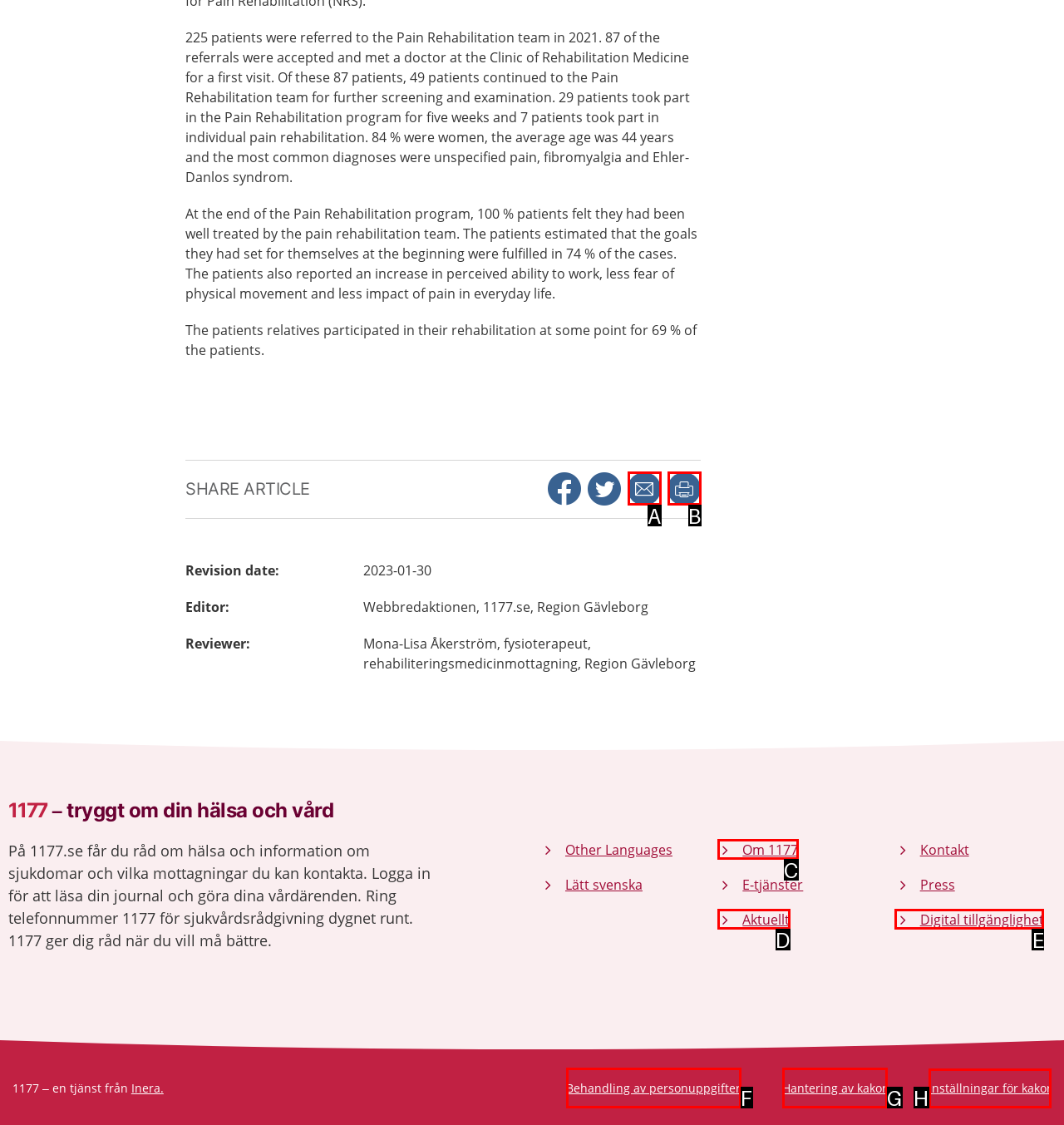Point out which UI element to click to complete this task: Click the 'Join BlackCupid.com' link
Answer with the letter corresponding to the right option from the available choices.

None